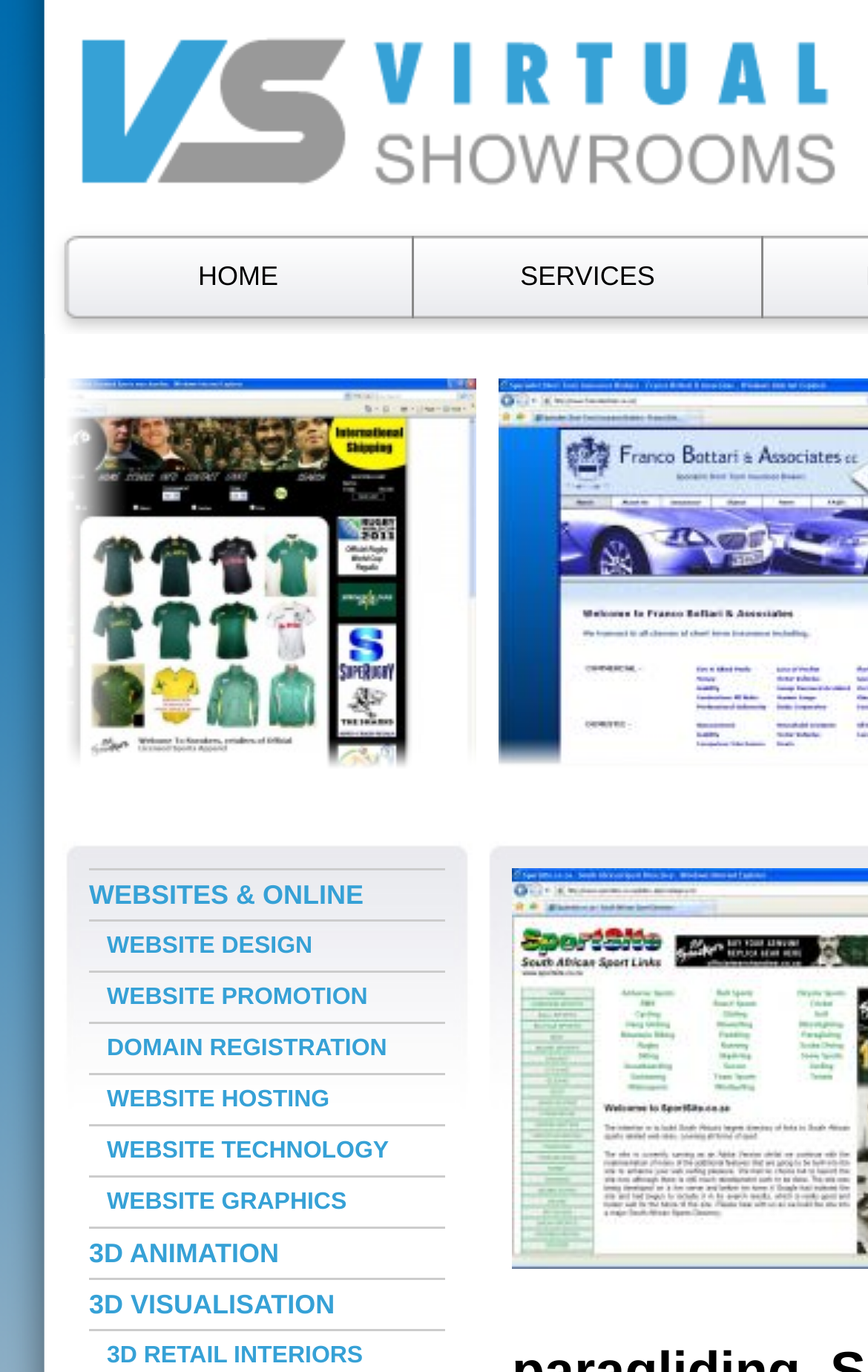How many links are related to website services?
Based on the visual, give a brief answer using one word or a short phrase.

6